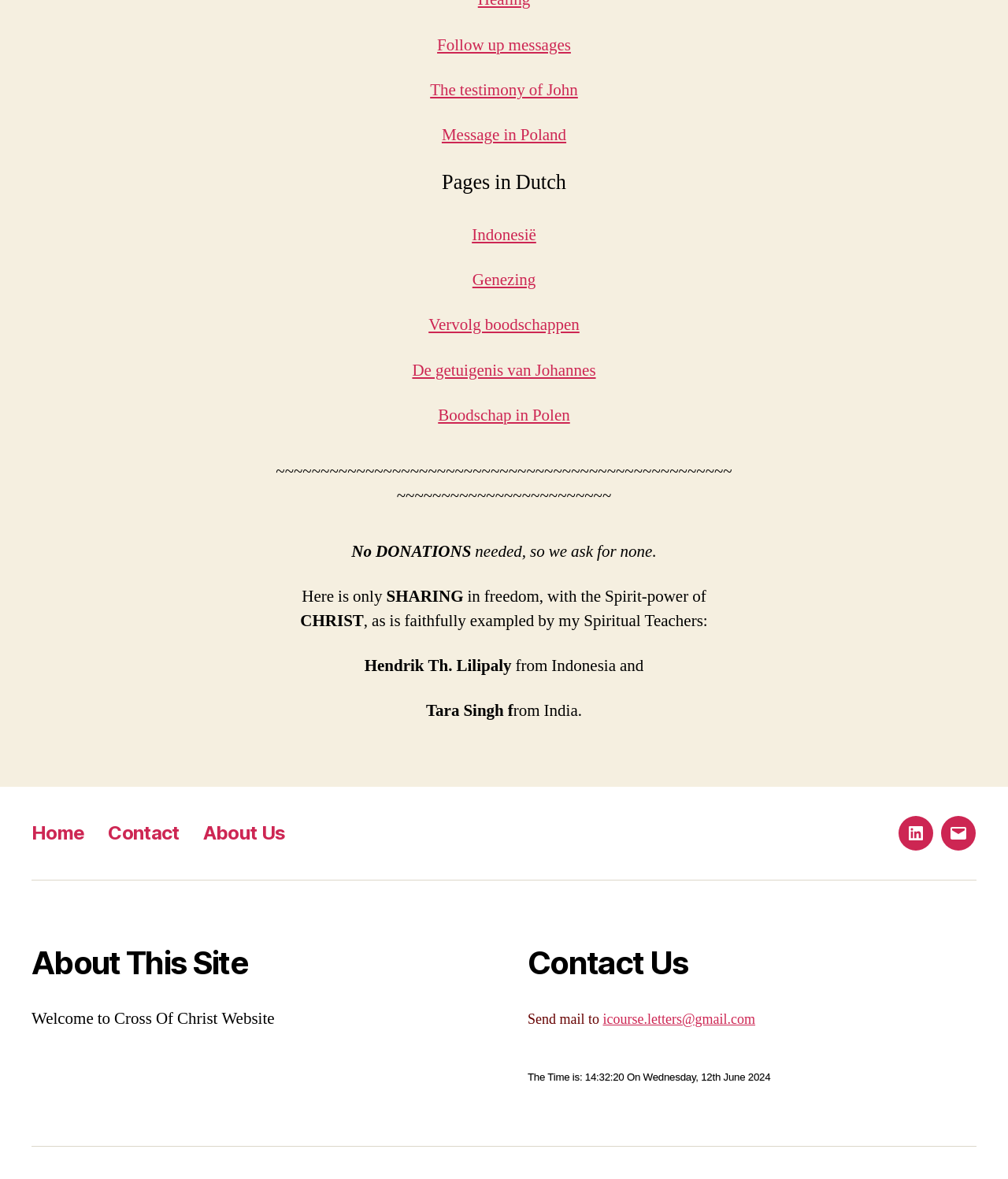Respond concisely with one word or phrase to the following query:
What is the purpose of the website?

Sharing spiritual messages